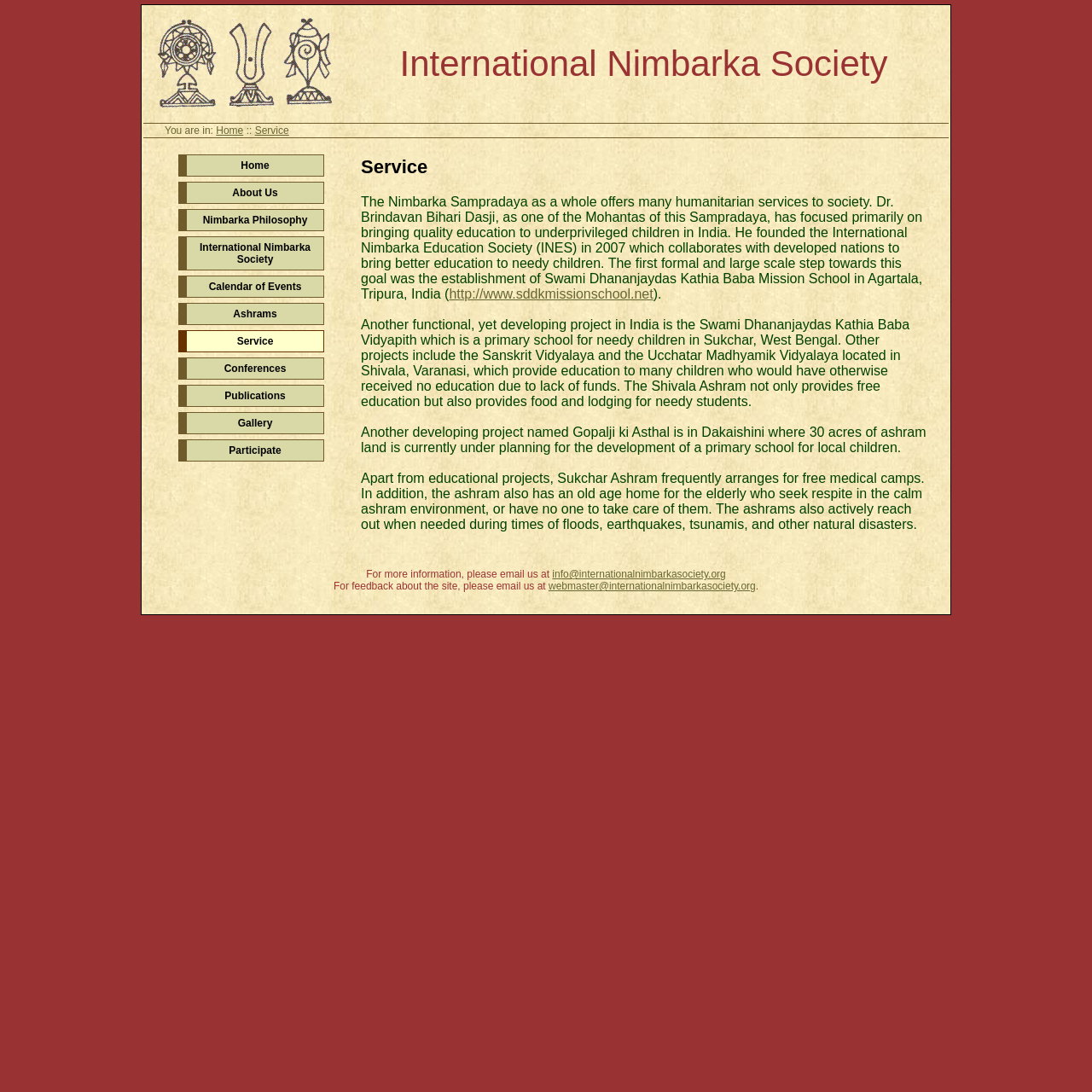Given the element description Nimbarka Philosophy, specify the bounding box coordinates of the corresponding UI element in the format (top-left x, top-left y, bottom-right x, bottom-right y). All values must be between 0 and 1.

[0.163, 0.191, 0.297, 0.212]